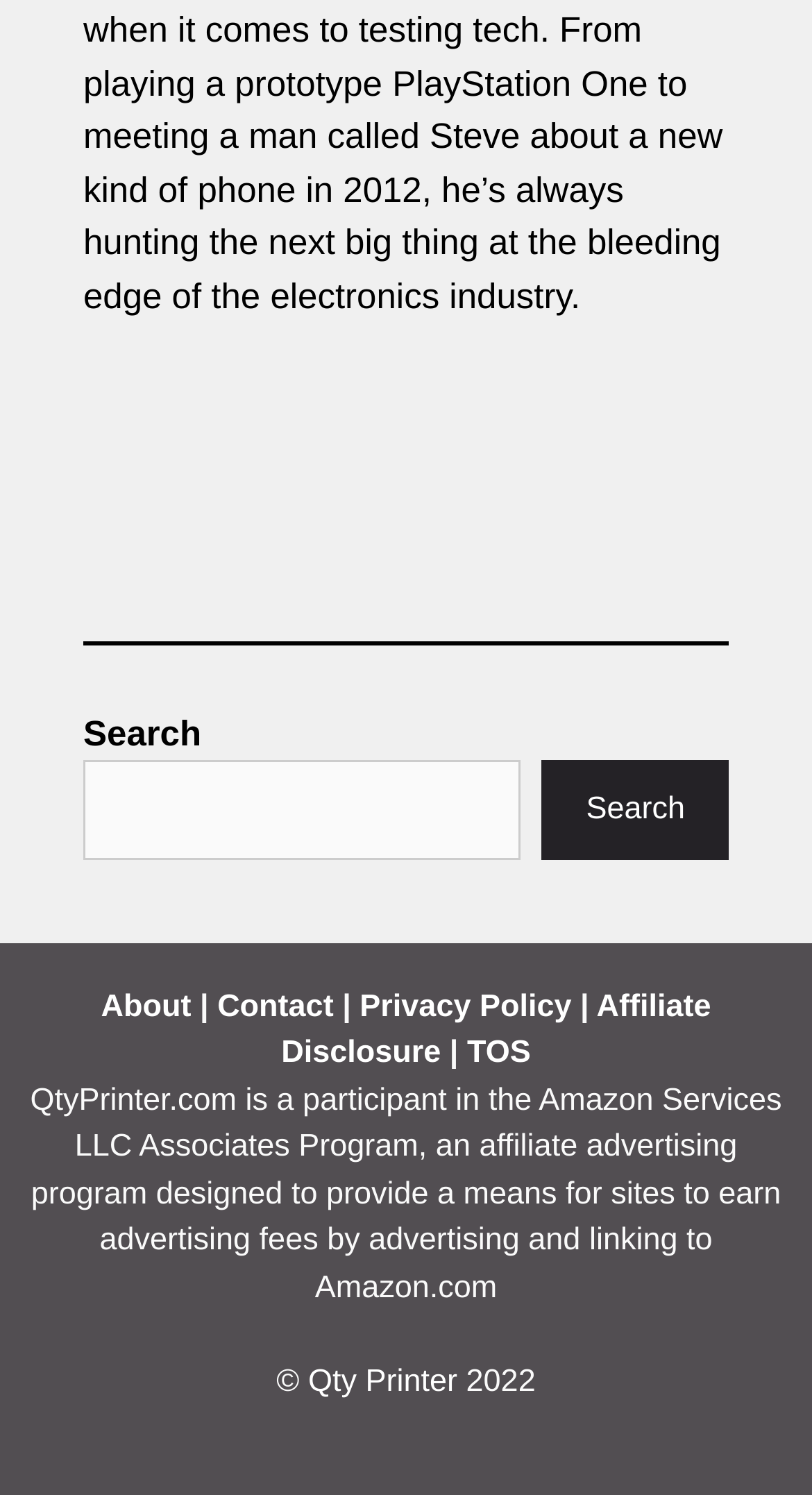Respond with a single word or phrase to the following question:
Is there a search function on the webpage?

Yes